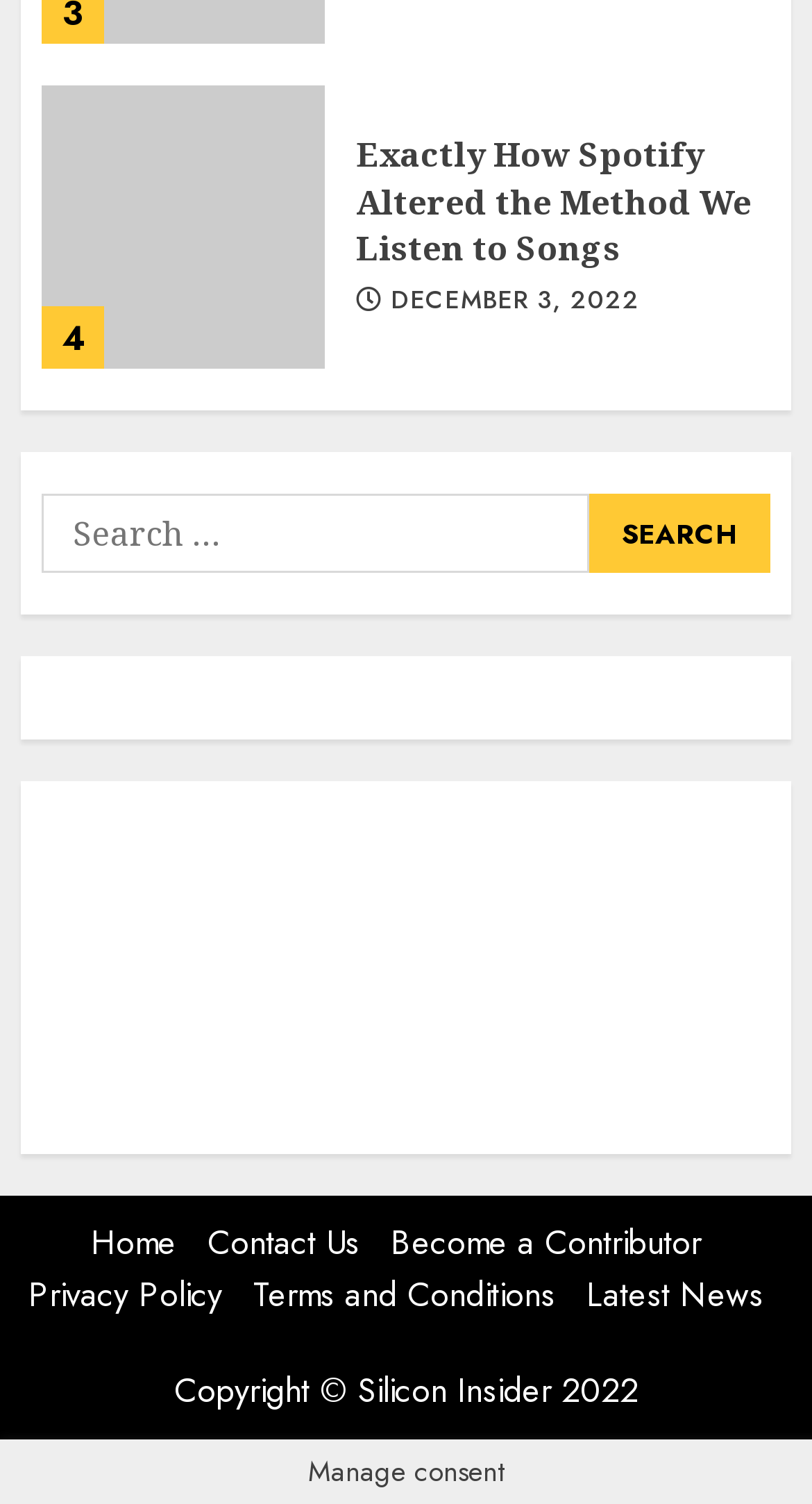Determine the bounding box coordinates of the section I need to click to execute the following instruction: "Read the article about Spotify". Provide the coordinates as four float numbers between 0 and 1, i.e., [left, top, right, bottom].

[0.438, 0.088, 0.949, 0.181]